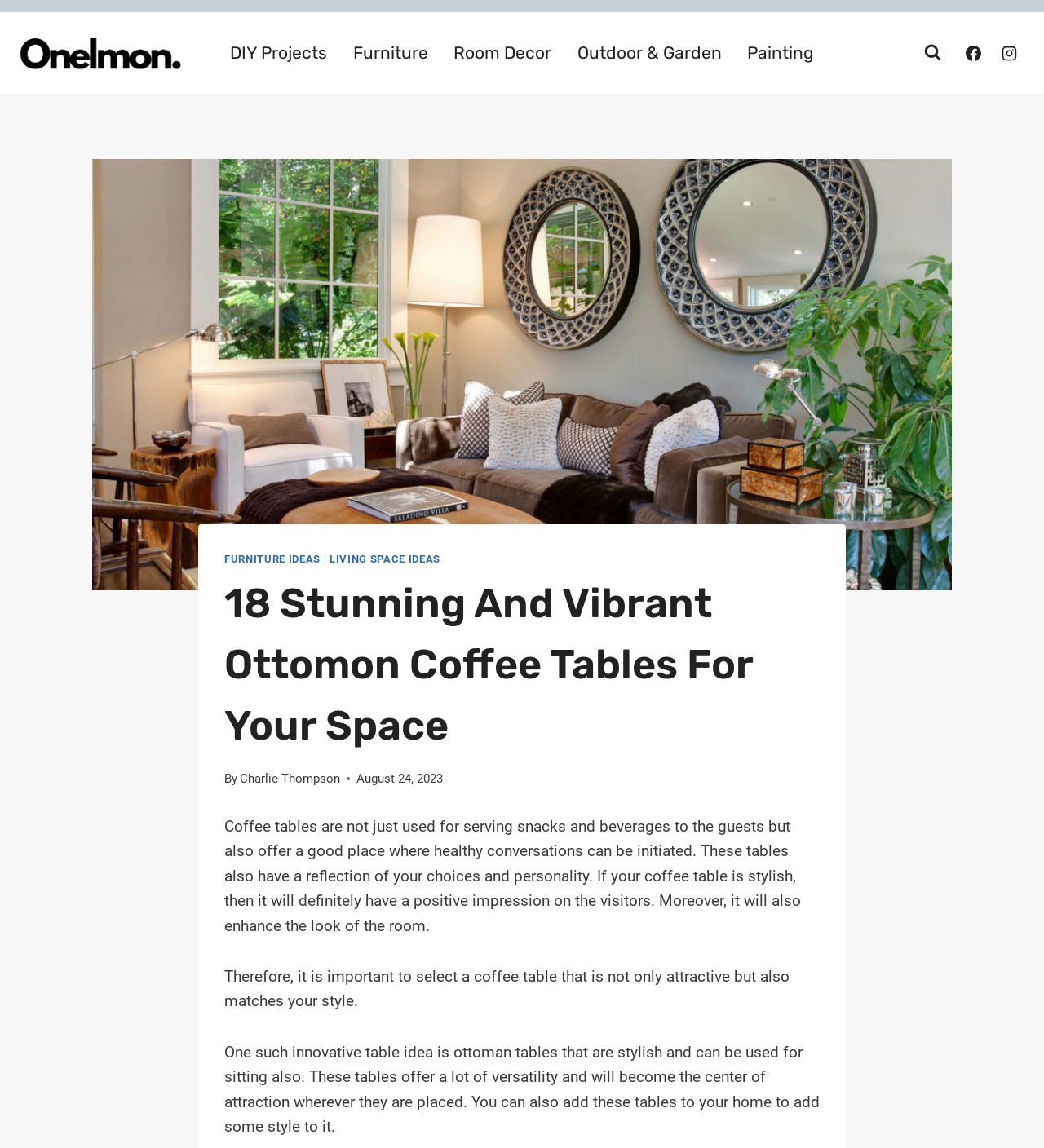Please study the image and answer the question comprehensively:
What type of tables are discussed in this article?

The article discusses ottoman coffee tables, which are stylish and can be used for sitting also, offering a lot of versatility and becoming the center of attraction wherever they are placed.